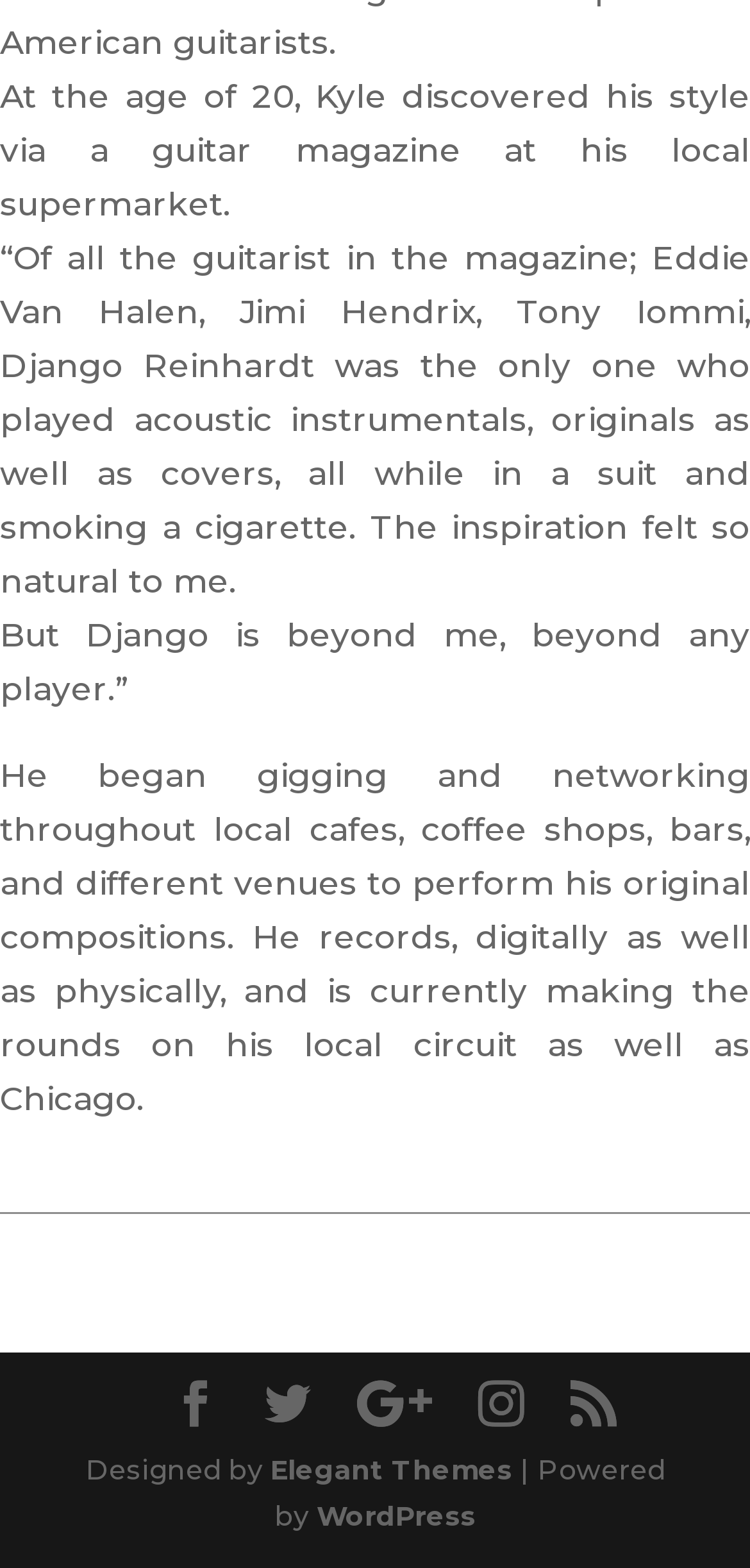Respond to the following query with just one word or a short phrase: 
What platform is powering this website?

WordPress